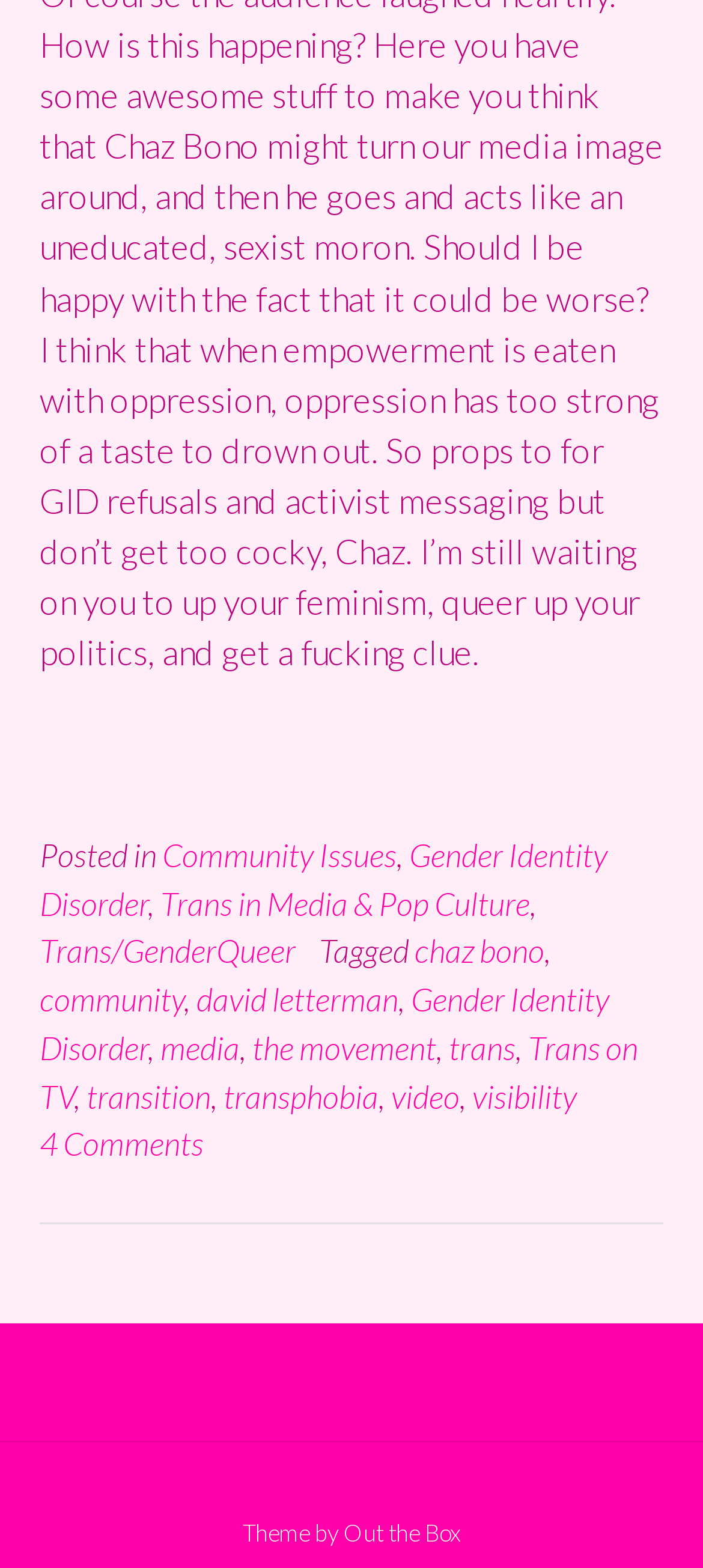Respond to the question below with a single word or phrase:
What is the author of the post interested in?

Trans in Media & Pop Culture